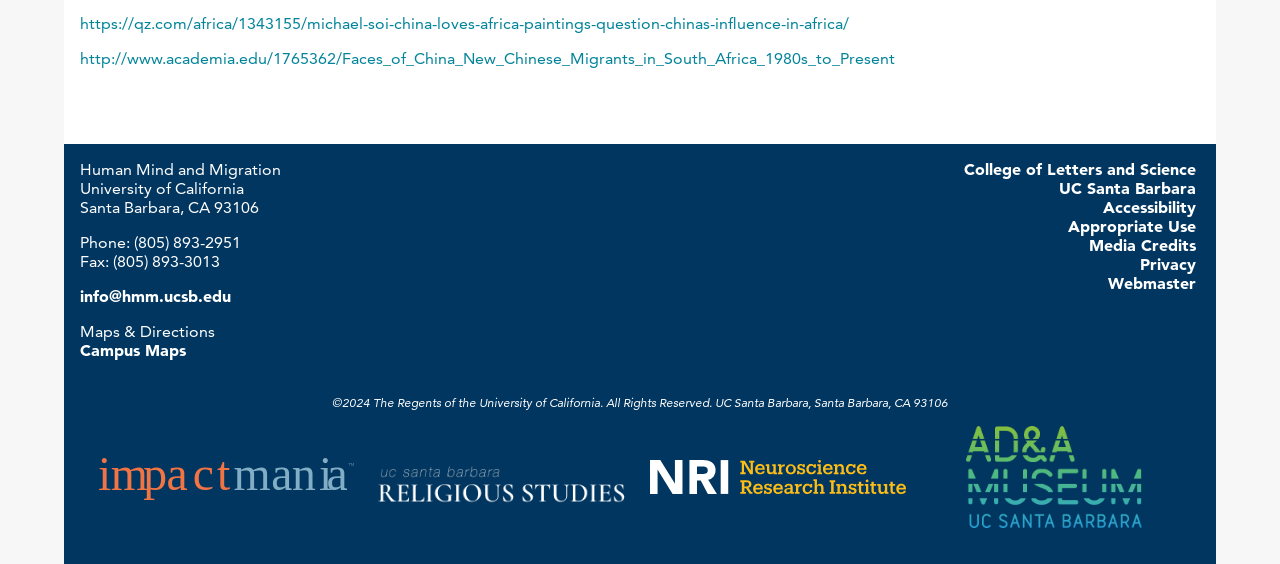Given the element description "UC Santa Barbara", identify the bounding box of the corresponding UI element.

[0.827, 0.315, 0.934, 0.351]